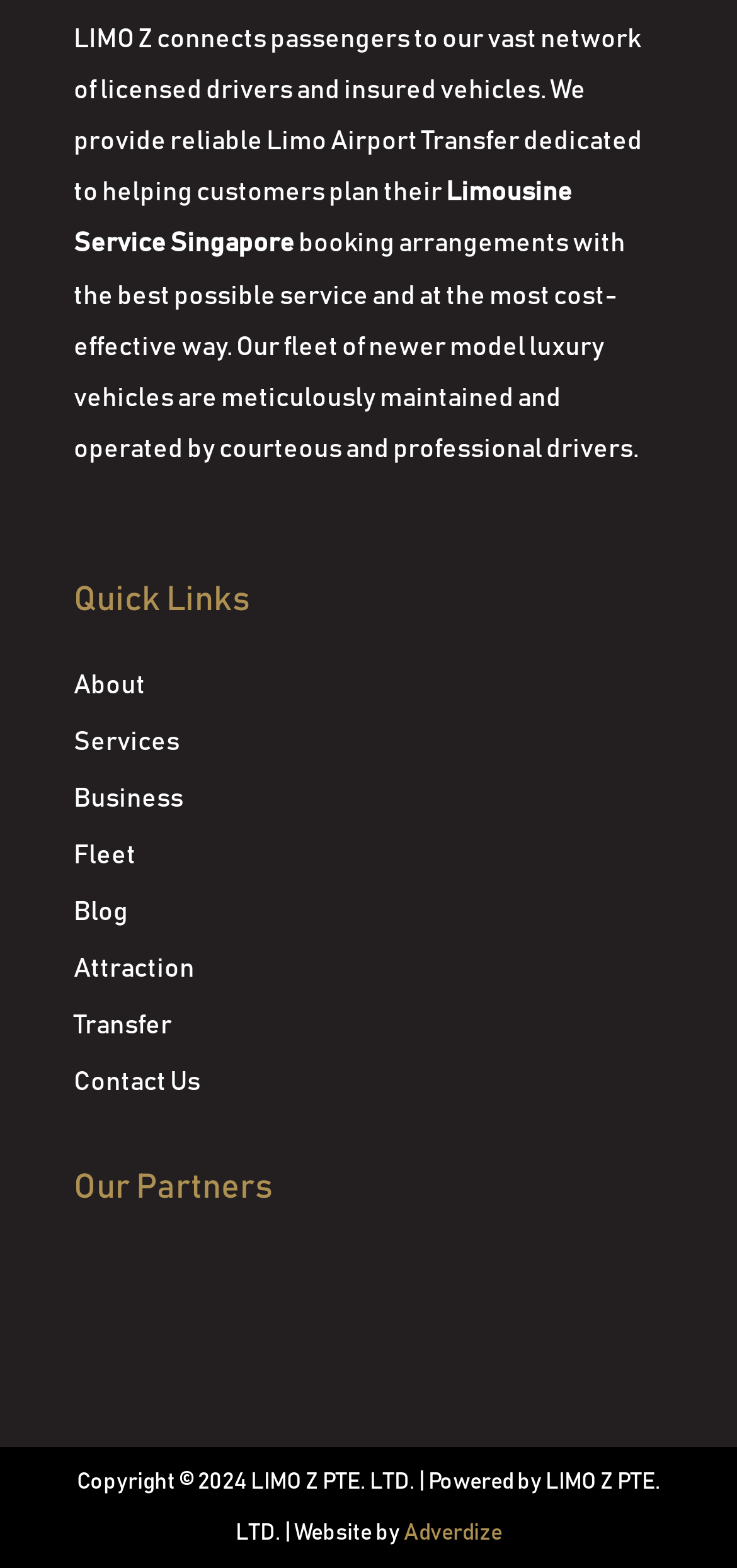Find the bounding box coordinates for the HTML element described in this sentence: "Business". Provide the coordinates as four float numbers between 0 and 1, in the format [left, top, right, bottom].

[0.1, 0.501, 0.3, 0.527]